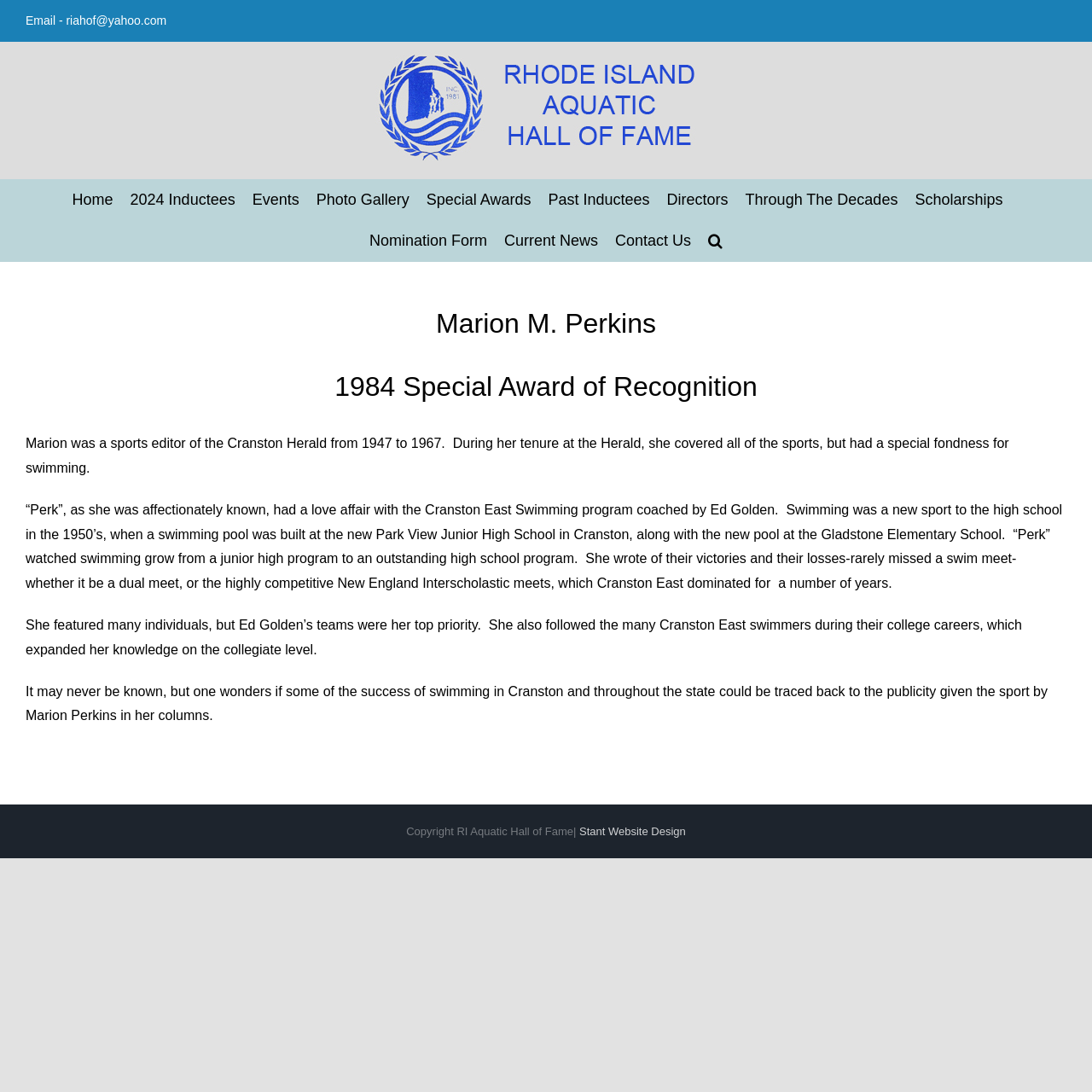Please specify the bounding box coordinates of the region to click in order to perform the following instruction: "Open 'News & Media Front Page'".

None